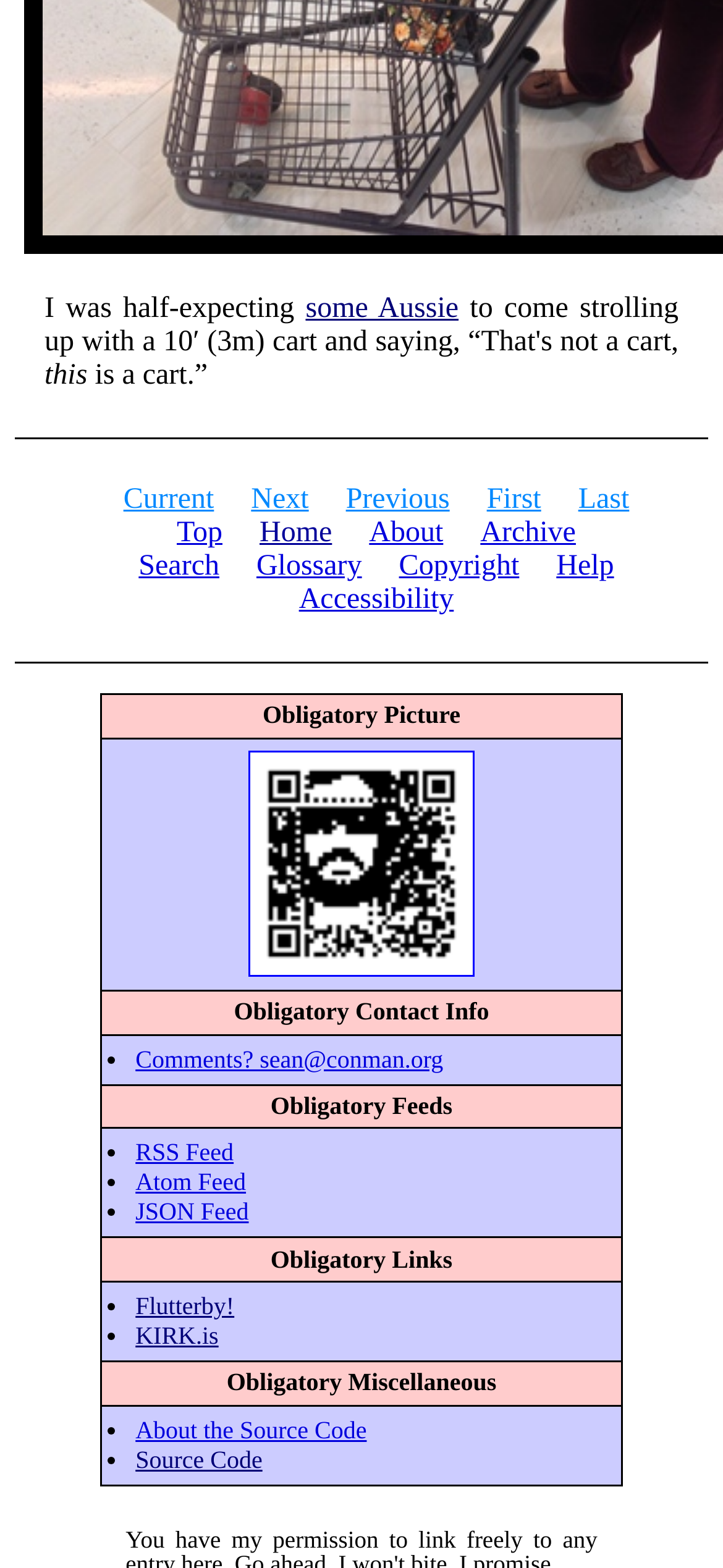Find and indicate the bounding box coordinates of the region you should select to follow the given instruction: "Subscribe to the 'RSS Feed'".

[0.187, 0.726, 0.323, 0.744]